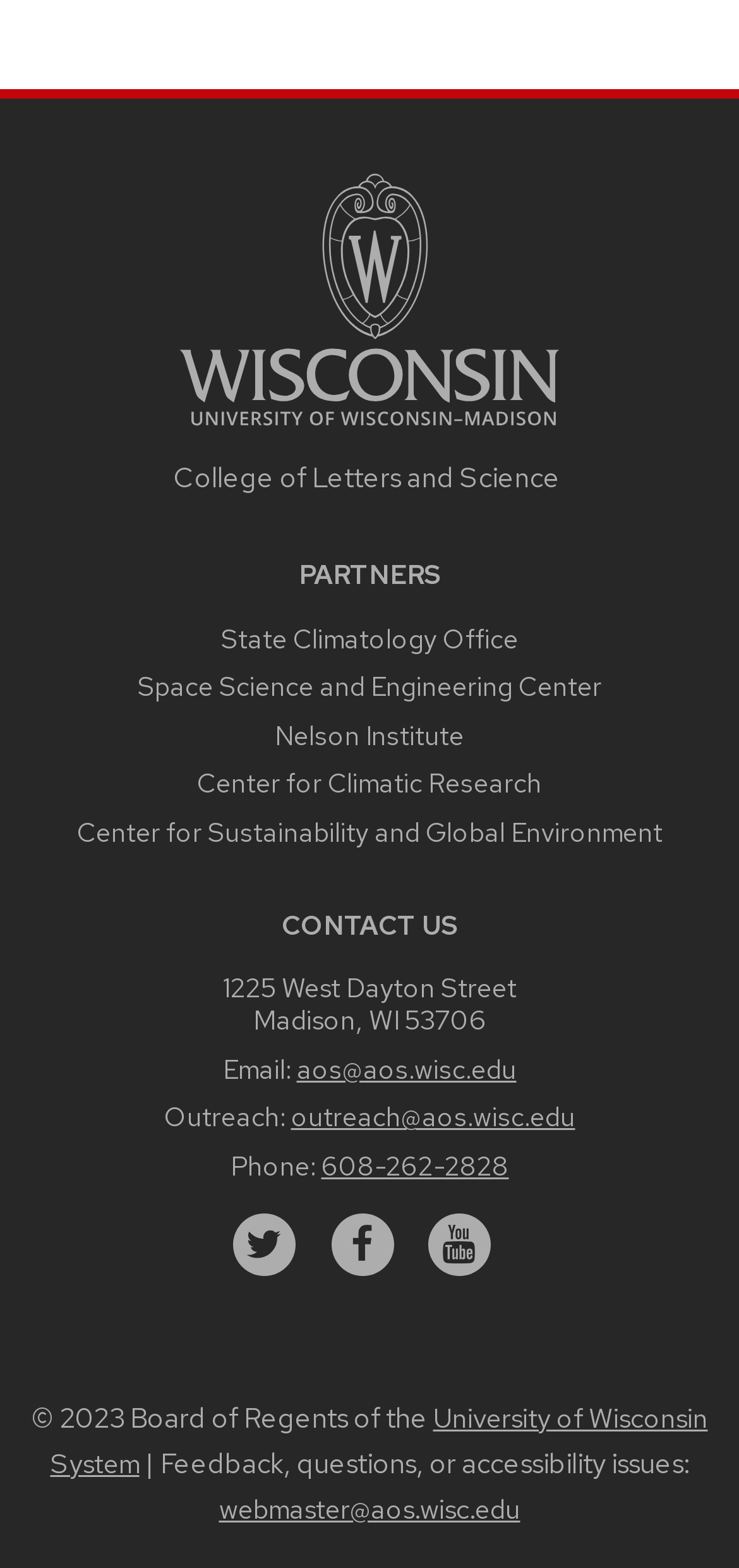Using the provided element description, identify the bounding box coordinates as (top-left x, top-left y, bottom-right x, bottom-right y). Ensure all values are between 0 and 1. Description: College of Letters and Science

[0.235, 0.293, 0.758, 0.316]